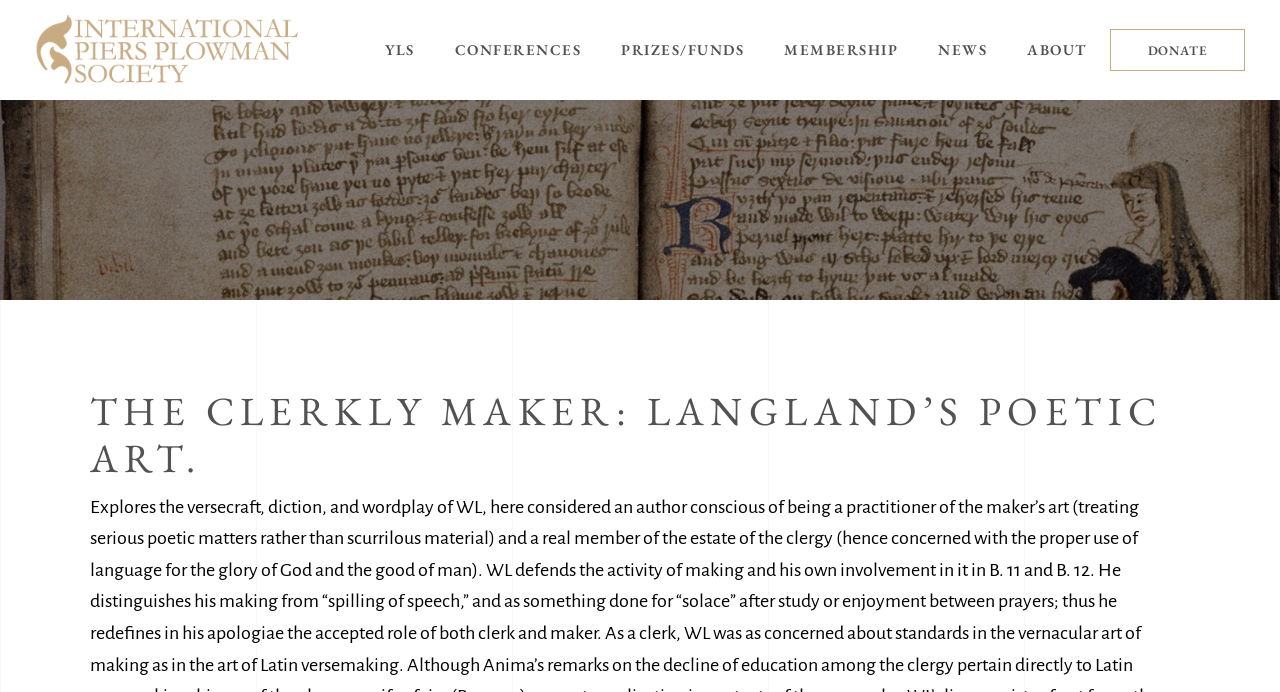Please find the bounding box coordinates (top-left x, top-left y, bottom-right x, bottom-right y) in the screenshot for the UI element described as follows: About

[0.787, 0.047, 0.864, 0.097]